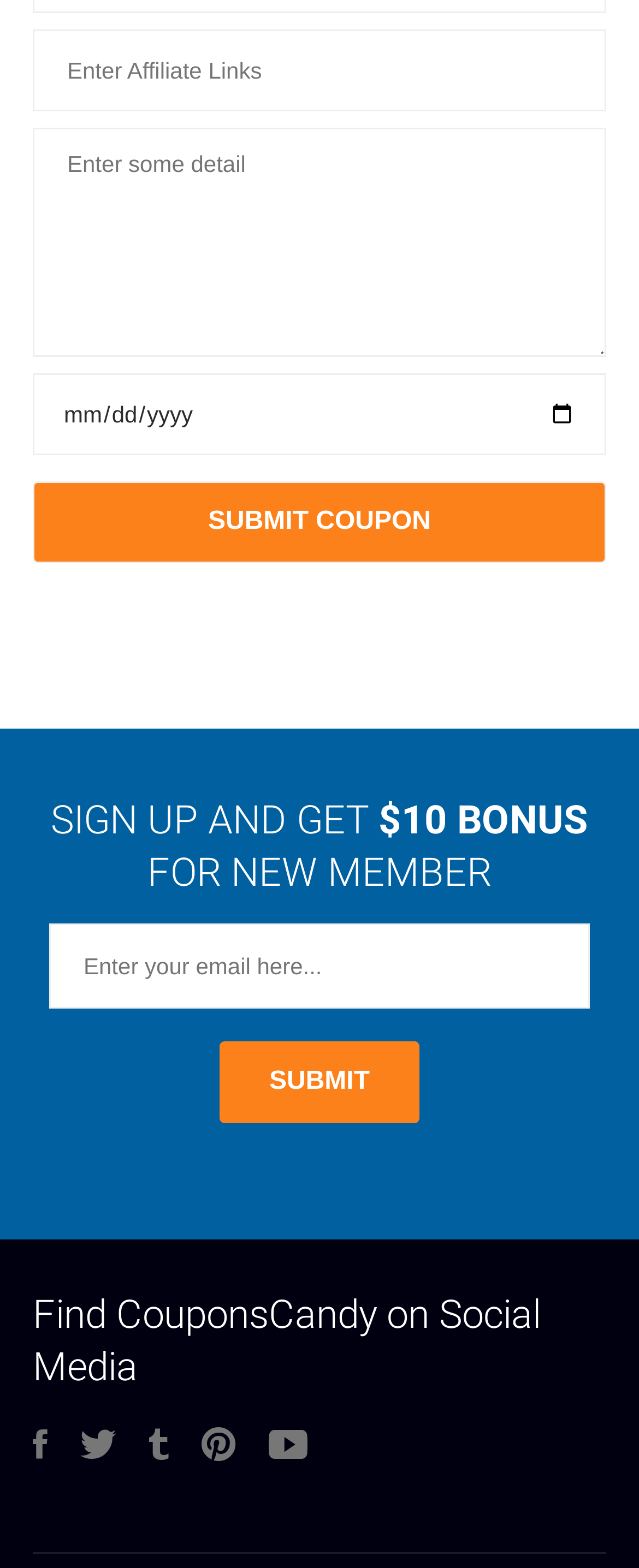Please determine the bounding box coordinates of the element's region to click in order to carry out the following instruction: "Submit coupon". The coordinates should be four float numbers between 0 and 1, i.e., [left, top, right, bottom].

[0.051, 0.307, 0.949, 0.359]